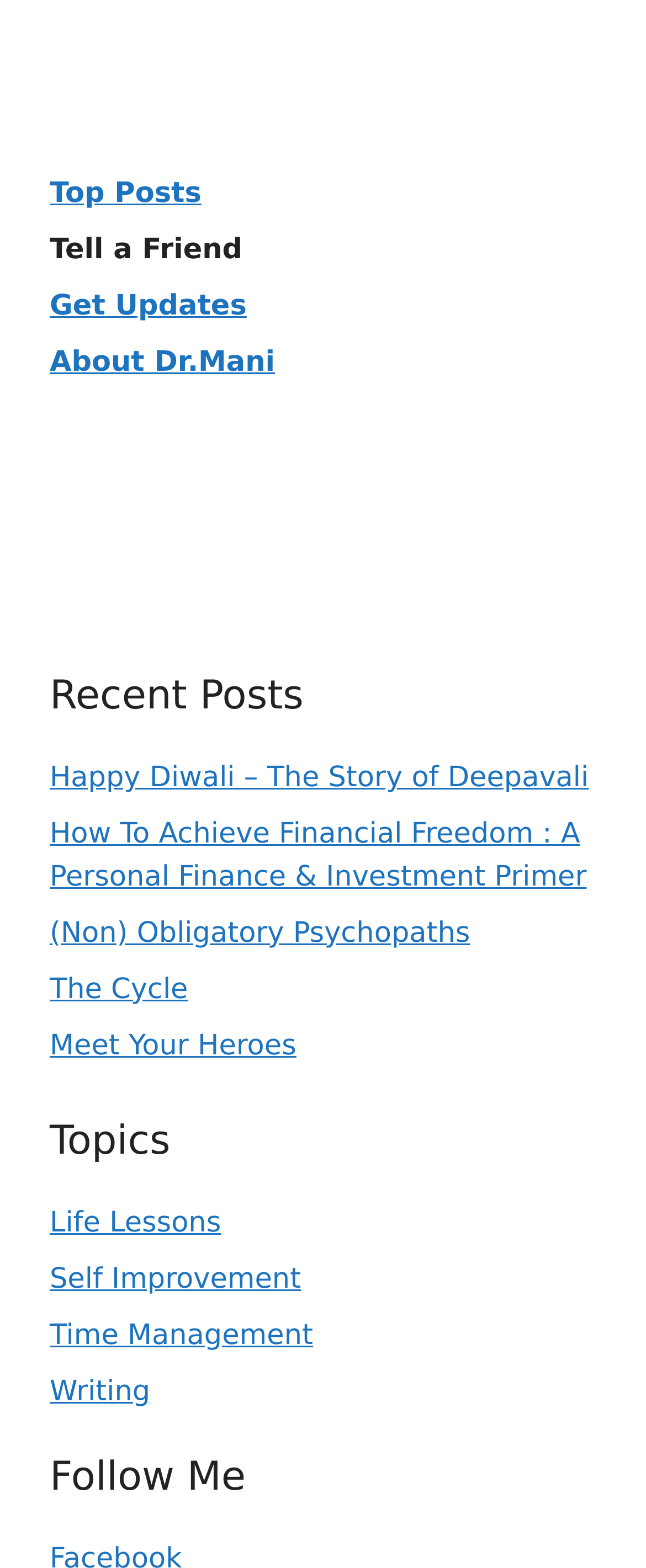Refer to the image and provide a thorough answer to this question:
What is the topic of the third link under 'Topics'?

The 'Topics' heading is located at [0.077, 0.708, 0.923, 0.746] and has several link elements underneath it. The third link element has the OCR text 'Time Management', which can be found by looking at the OCR text of the link elements.